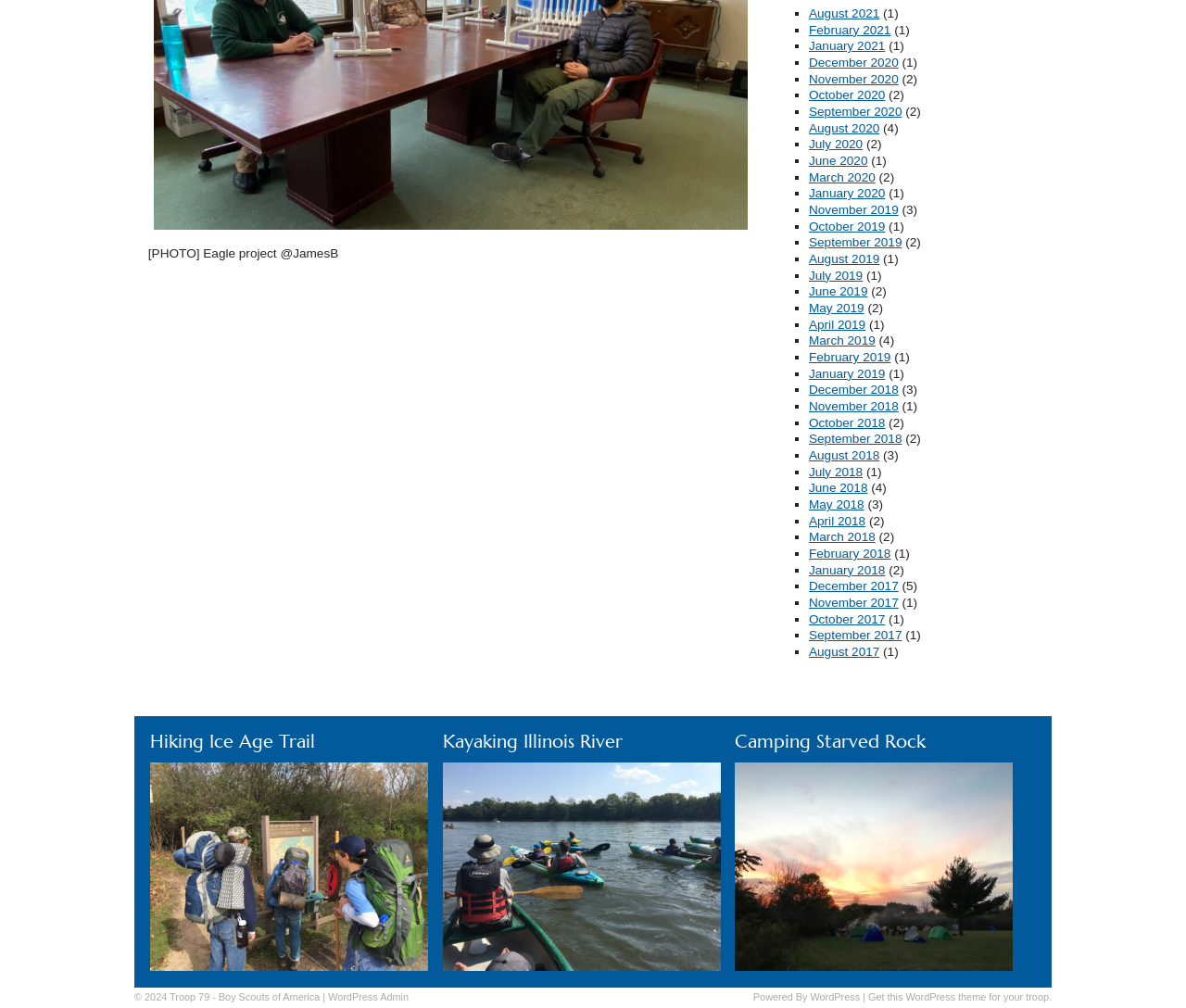Predict the bounding box for the UI component with the following description: "September 2020".

[0.682, 0.104, 0.761, 0.118]